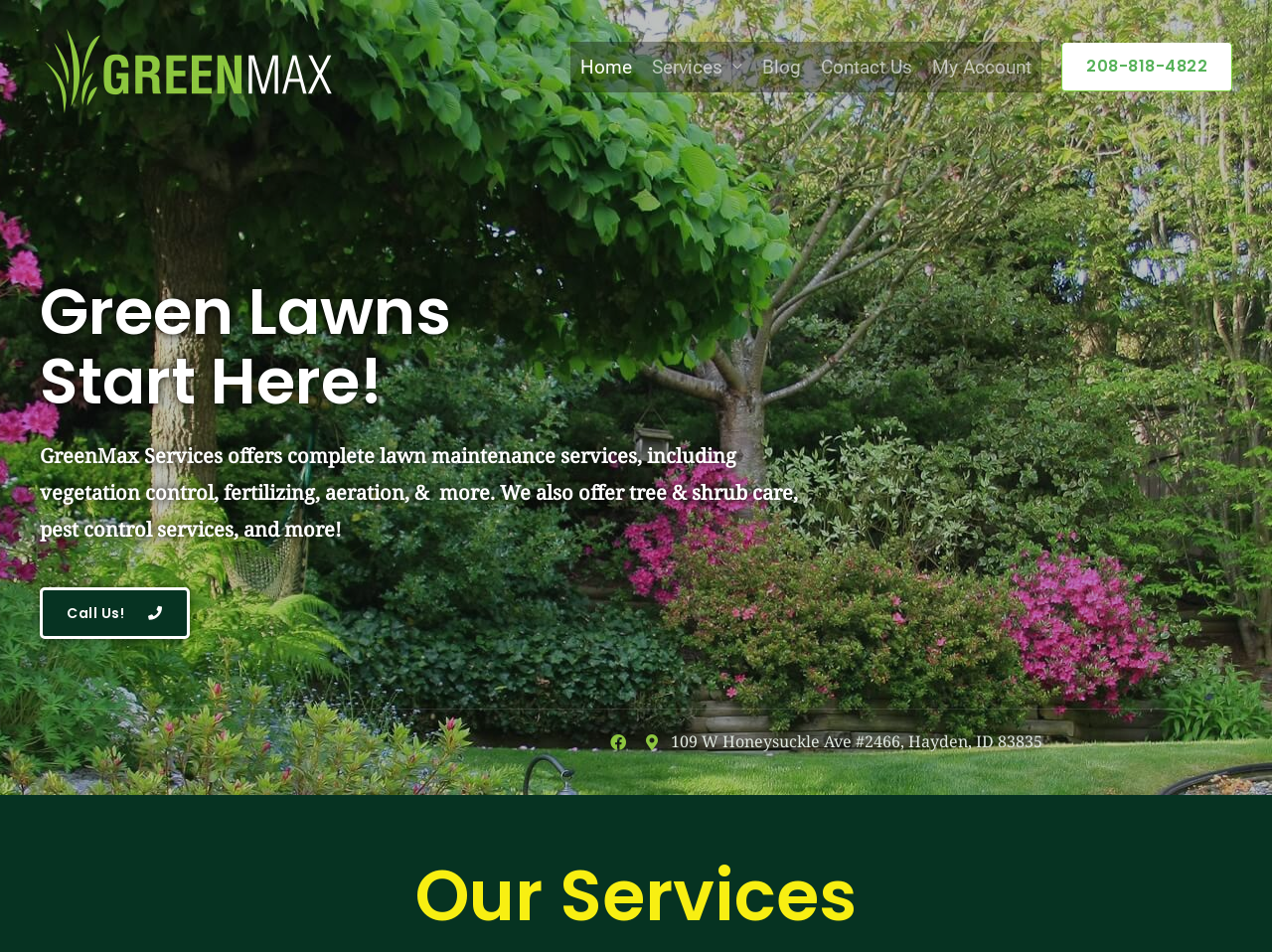Locate the bounding box coordinates of the element that should be clicked to execute the following instruction: "Call the phone number".

[0.834, 0.044, 0.969, 0.096]